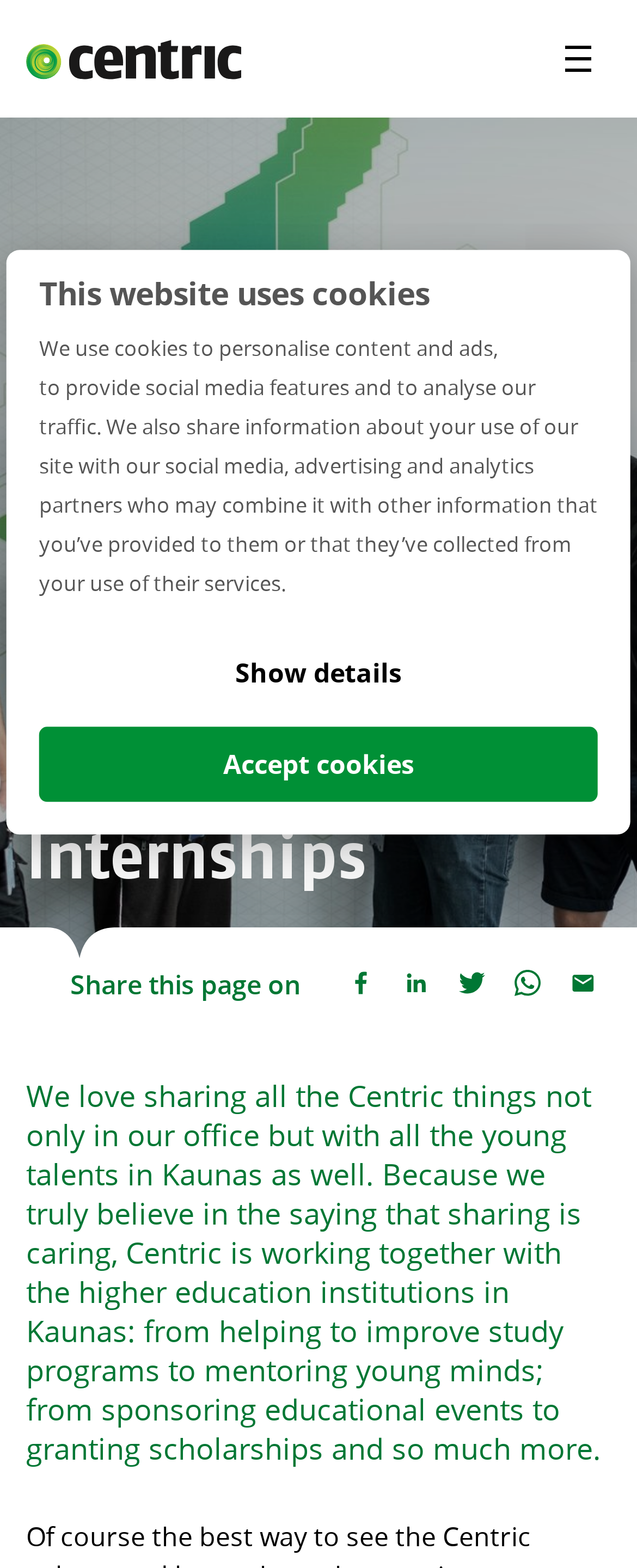Please identify the bounding box coordinates of the region to click in order to complete the given instruction: "Search for something". The coordinates should be four float numbers between 0 and 1, i.e., [left, top, right, bottom].

[0.213, 0.534, 0.836, 0.576]